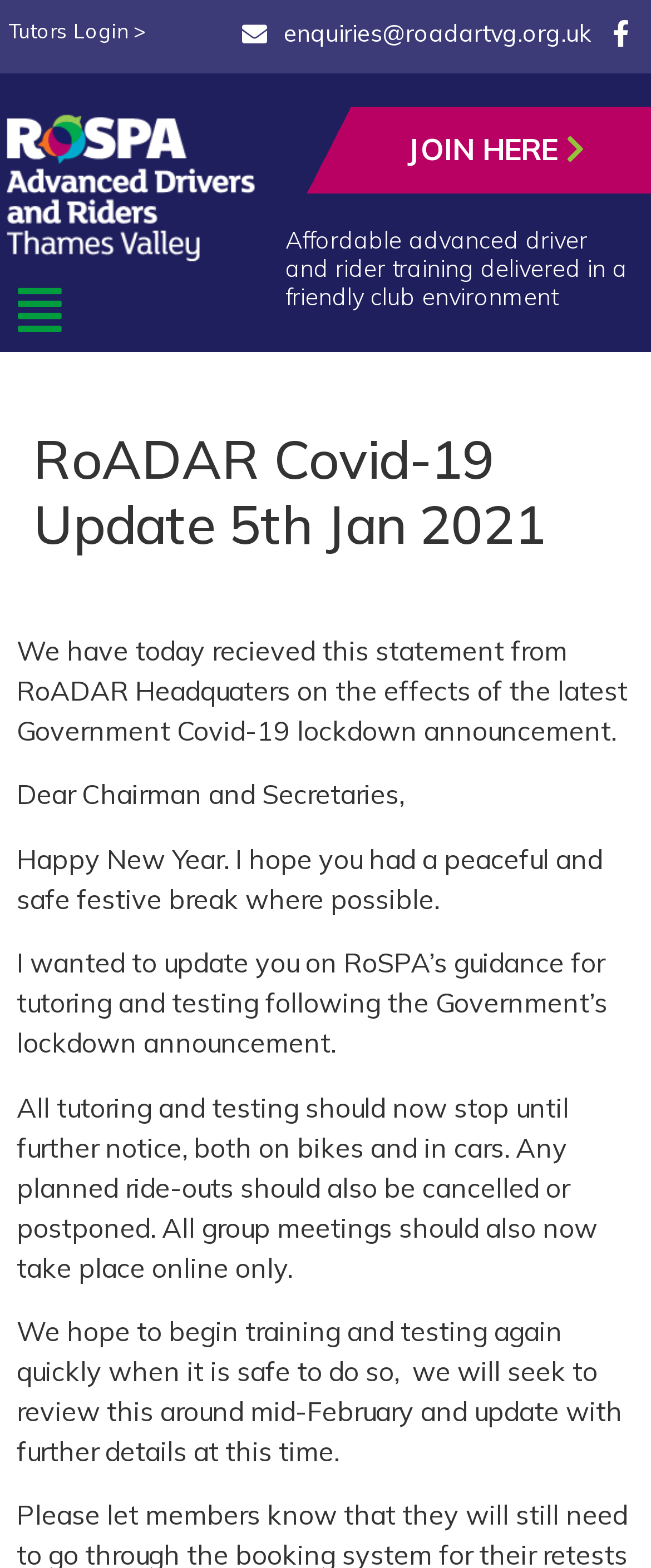Produce a meticulous description of the webpage.

The webpage is about a Covid-19 update from RoADAR Headquarters, specifically addressing the effects of the latest Government lockdown announcement. At the top left corner, there is a button labeled "Menu" with an icon. To the right of the button, there are four links: "Tutors Login >", "enquiries@roadartvg.org.uk", an empty link, and another empty link. 

Below the top links, there is a heading that reads "Affordable advanced driver and rider training delivered in a friendly club environment". Next to this heading, there is a "JOIN HERE" link. 

The main content of the webpage is divided into sections. The first section is a header with the title "RoADAR Covid-19 Update 5th Jan 2021". Below the title, there are five paragraphs of text. The first paragraph states that RoADAR Headquarters has issued a statement regarding the latest Government Covid-19 lockdown announcement. The following paragraphs provide guidance for tutoring and testing, including the suspension of all tutoring and testing activities, cancellation of ride-outs, and the requirement for group meetings to be held online only. The final paragraph expresses hope for resuming training and testing soon, with a review planned for mid-February.